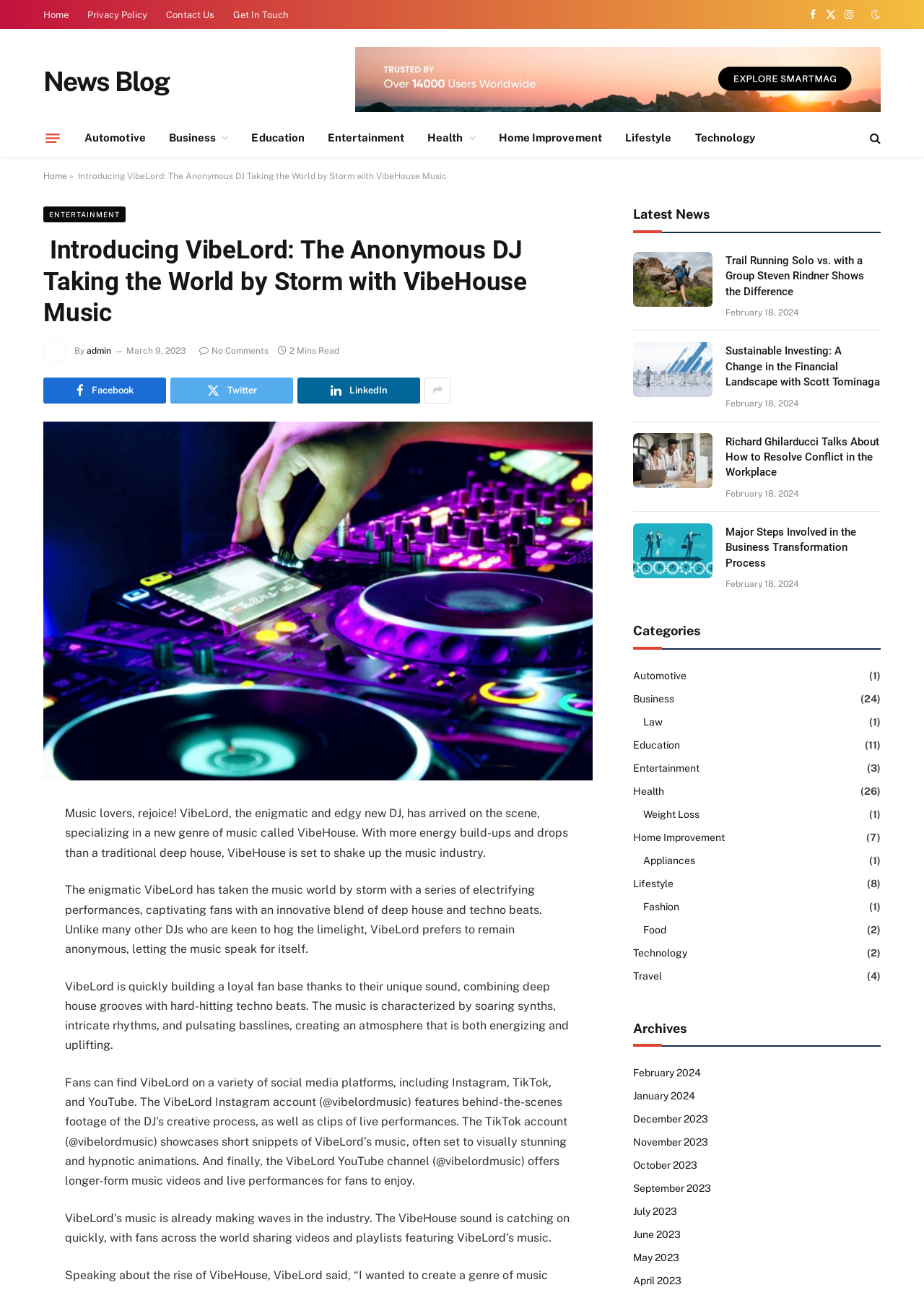Highlight the bounding box coordinates of the element you need to click to perform the following instruction: "Visit VibeLord's Facebook page."

[0.047, 0.292, 0.18, 0.313]